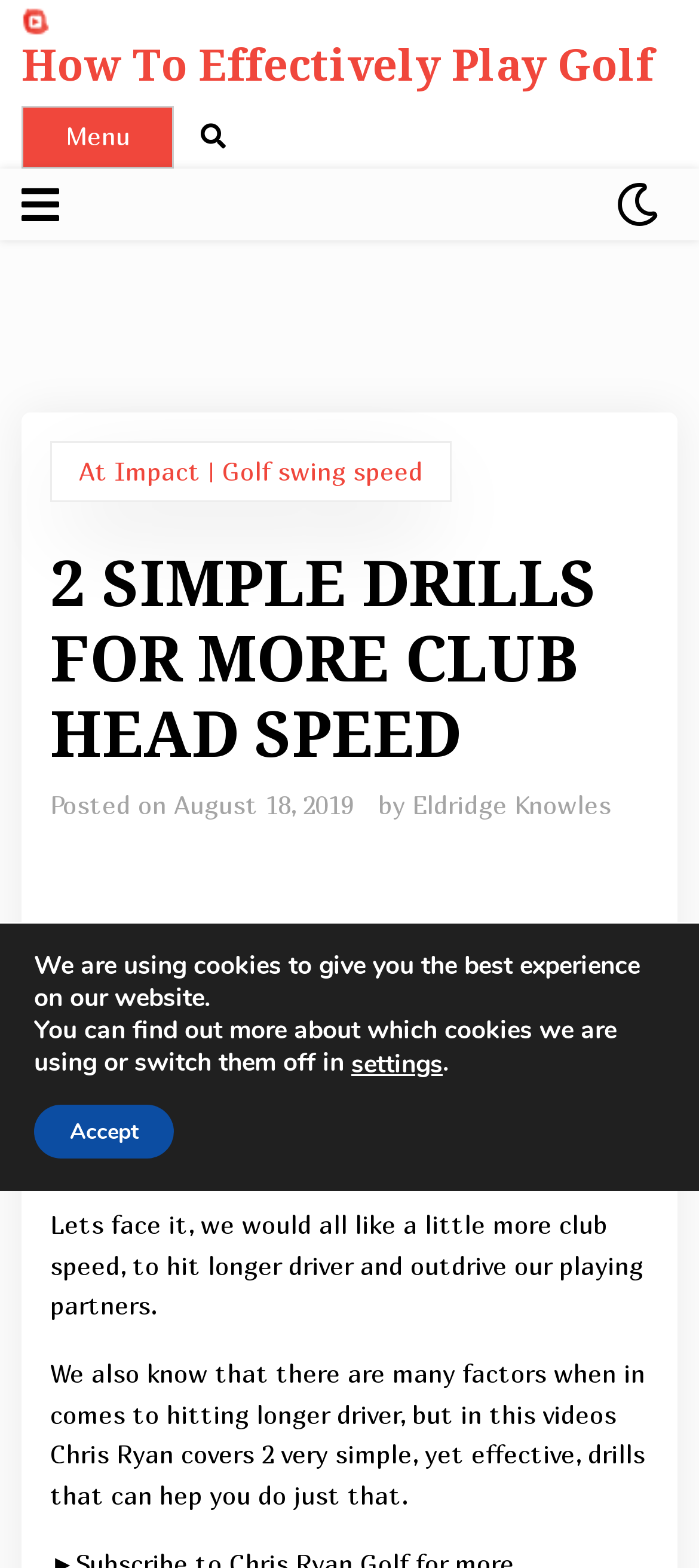Please answer the following question using a single word or phrase: 
What is the topic of the article?

Golf swing speed